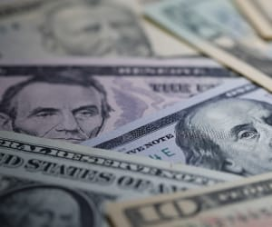Analyze the image and give a detailed response to the question:
Whose faces are visible on the US Dollar bills?

The caption specifically highlights the intricate designs and details of the banknotes, mentioning that the faces of prominent figures such as Abraham Lincoln and Benjamin Franklin are visible on the US Dollar bills.